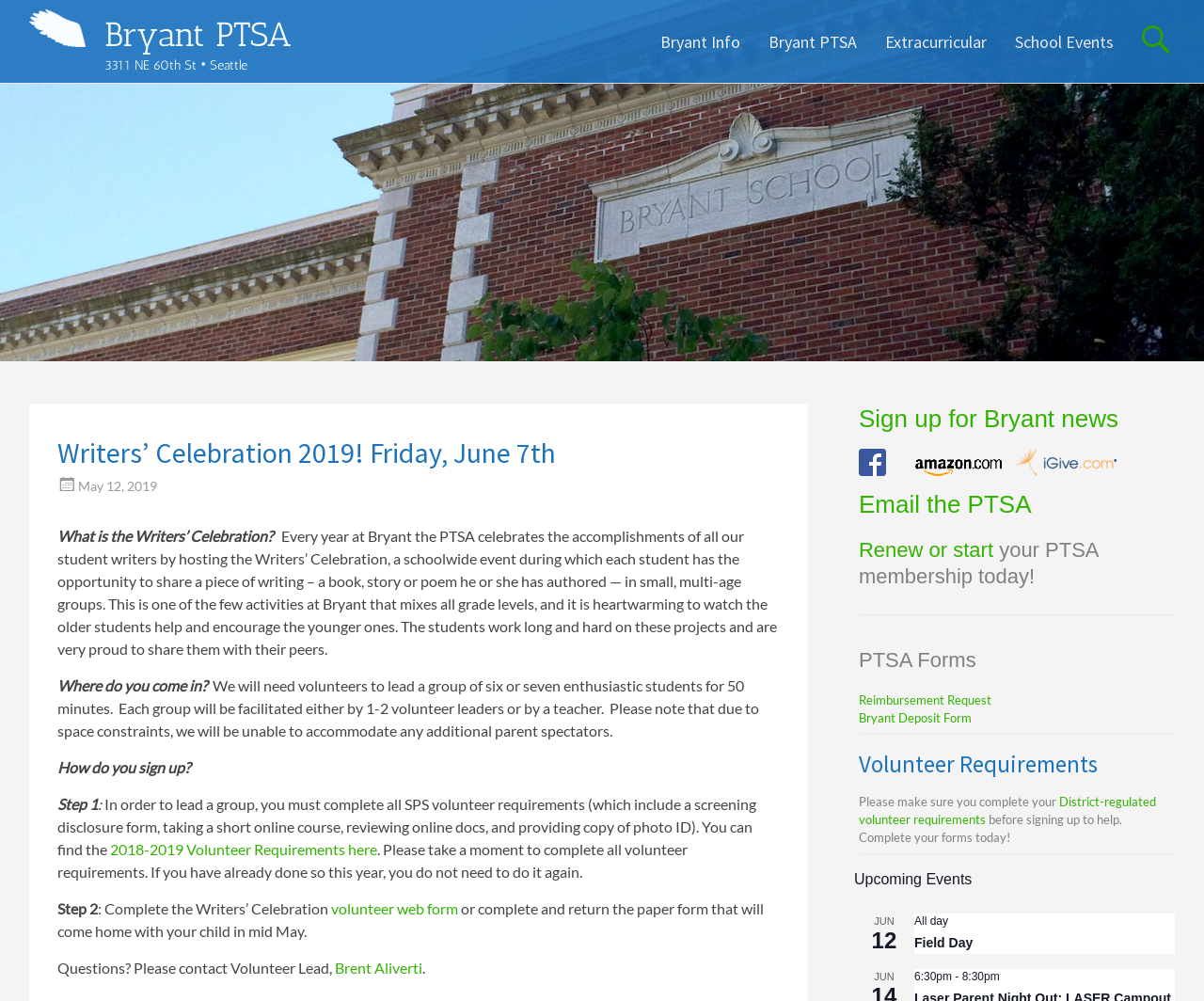How do I sign up to lead a group for the Writers’ Celebration?
Using the visual information, respond with a single word or phrase.

Complete volunteer requirements and fill out the volunteer web form